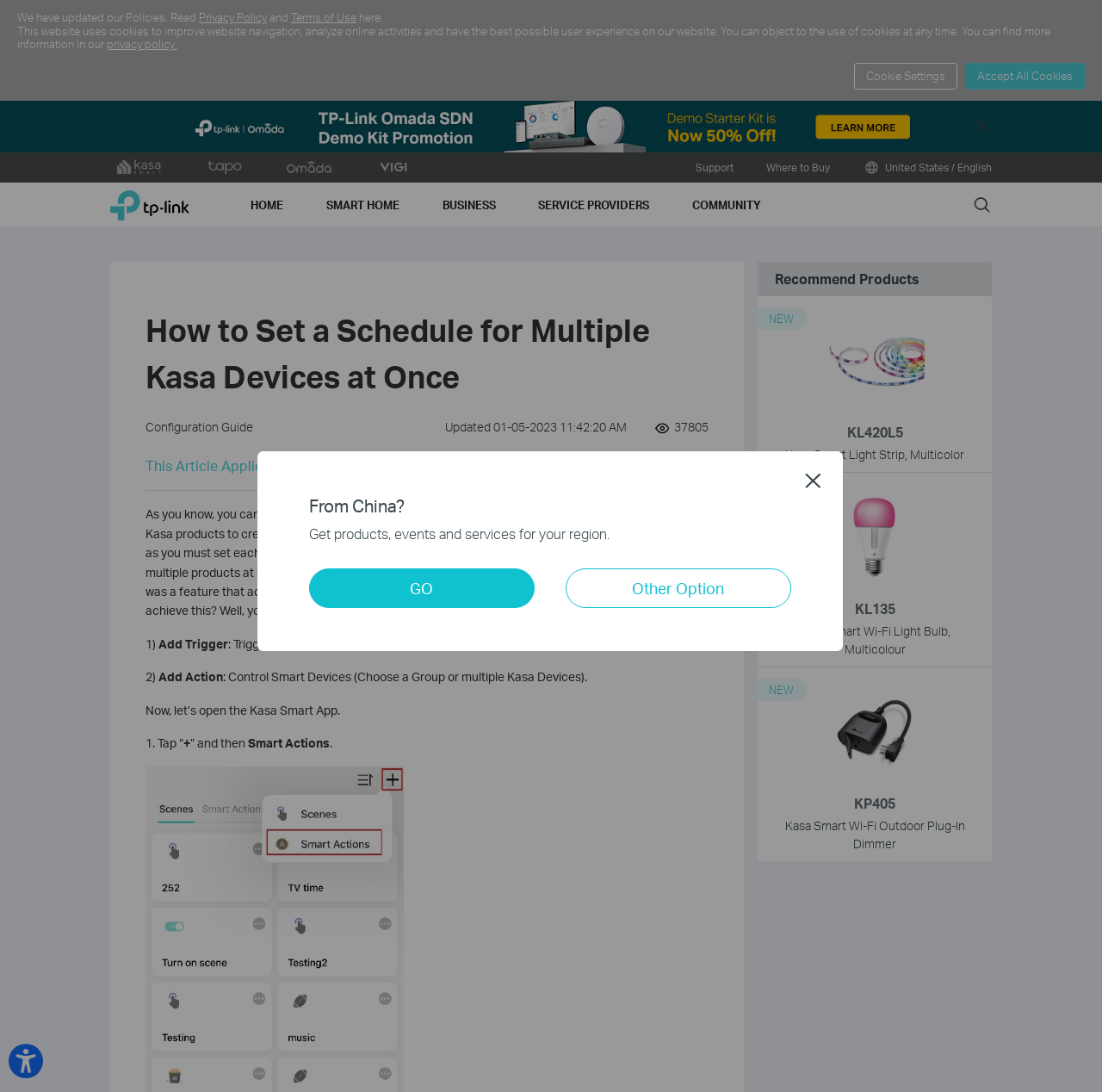What is the purpose of the Smart Action feature?
Use the screenshot to answer the question with a single word or phrase.

To set a schedule for multiple Kasa devices